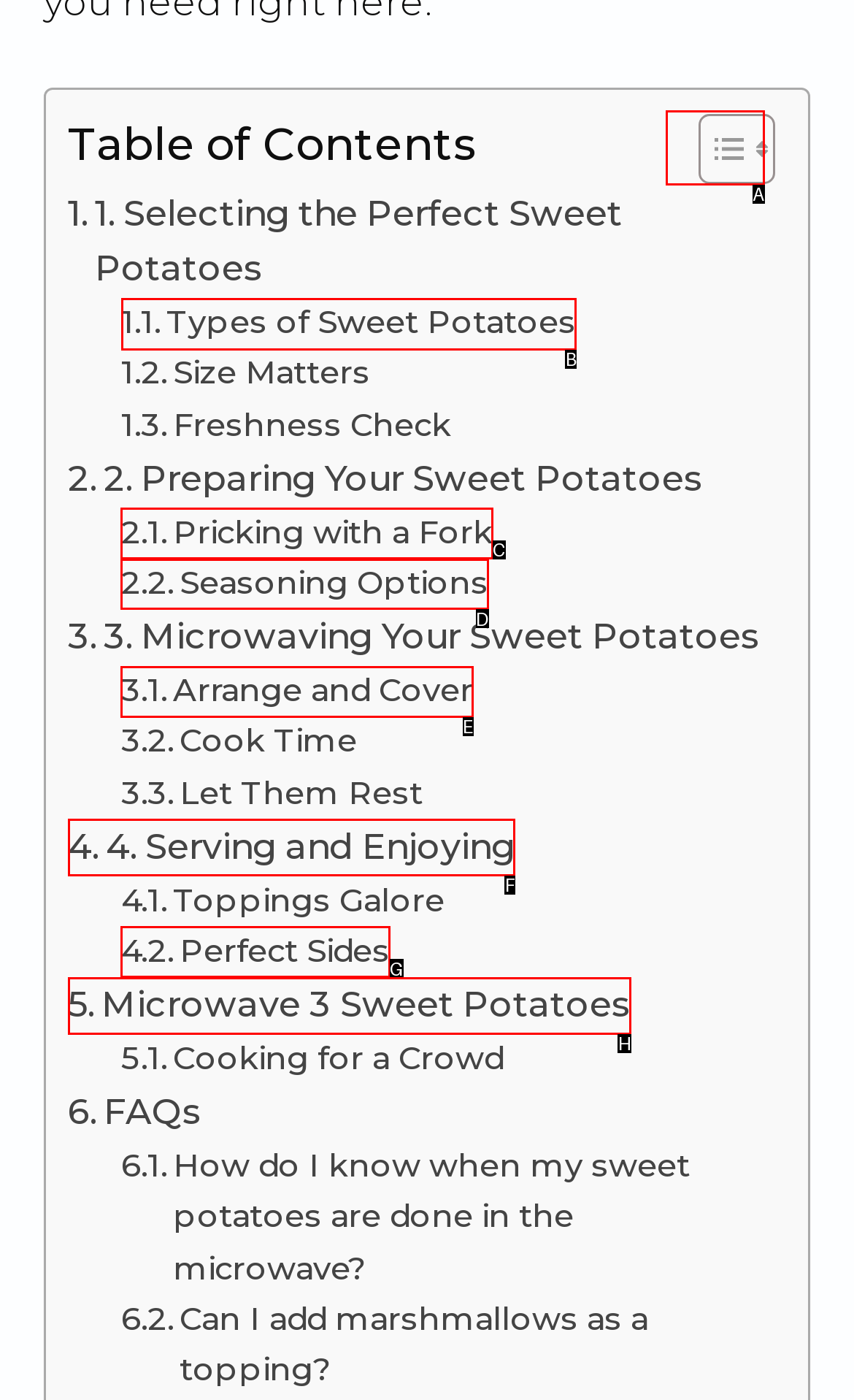Select the appropriate HTML element to click for the following task: Learn about Types of Sweet Potatoes
Answer with the letter of the selected option from the given choices directly.

B